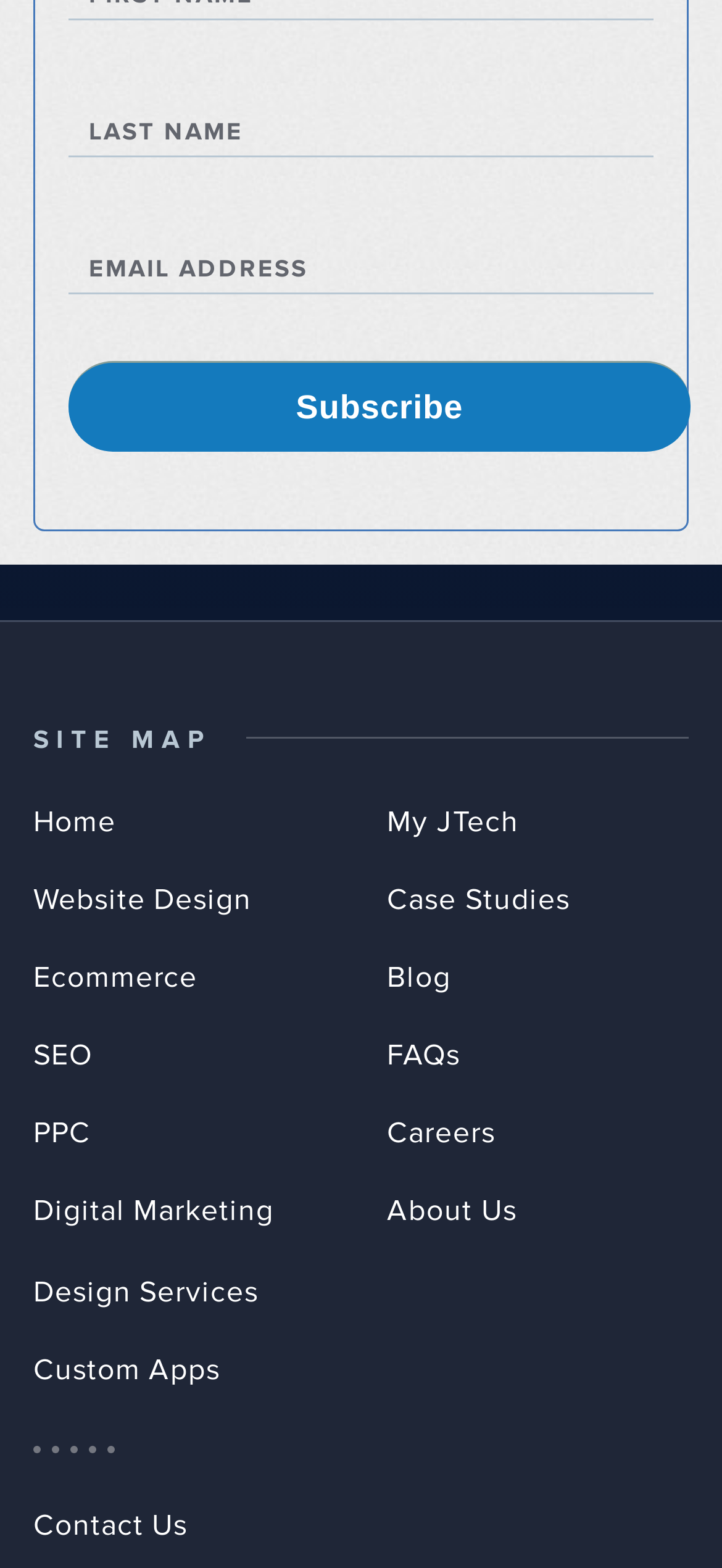Find the bounding box coordinates of the element I should click to carry out the following instruction: "Submit form".

[0.049, 0.342, 0.285, 0.366]